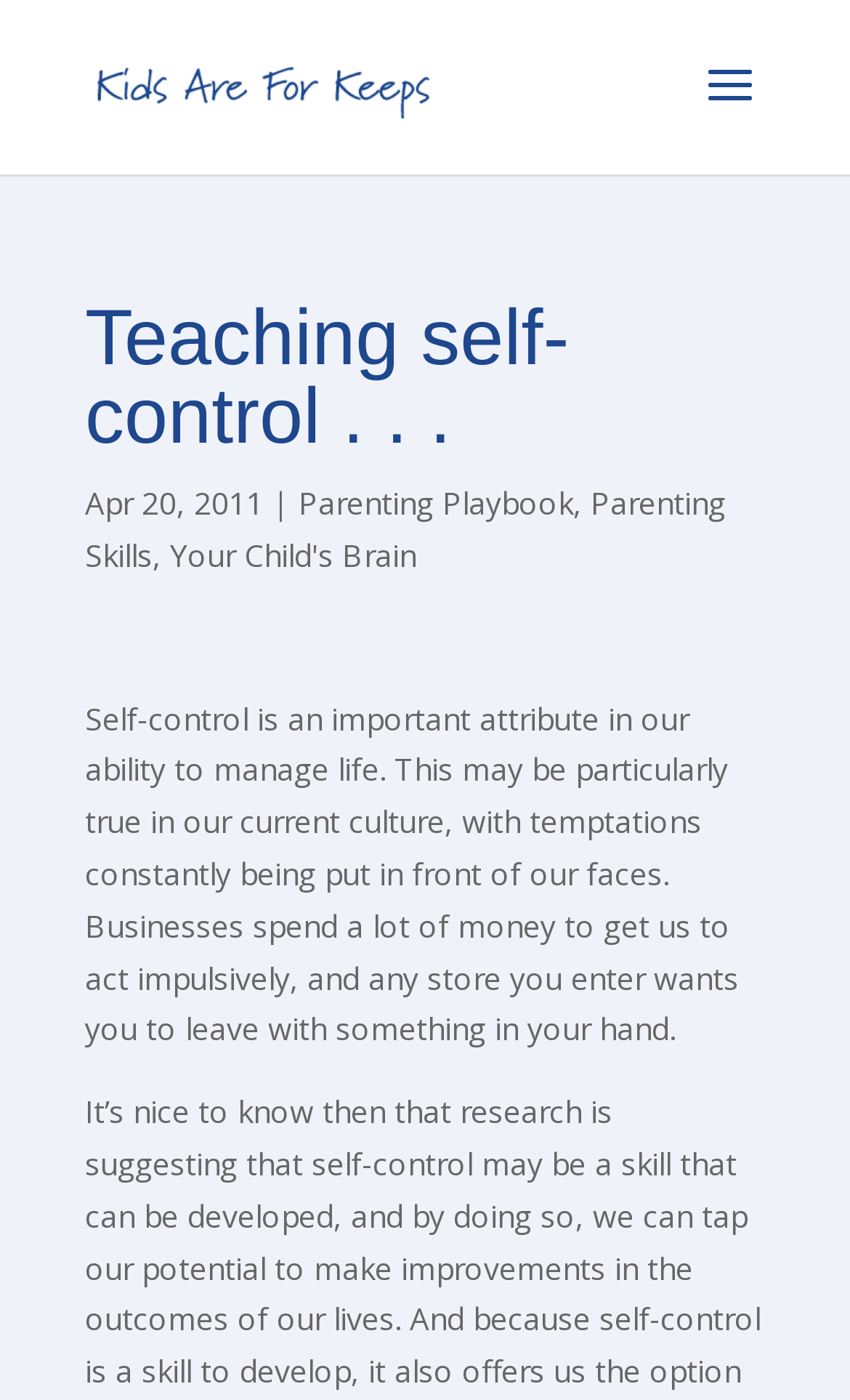What is the attribute mentioned in the article as important for managing life?
Give a detailed and exhaustive answer to the question.

The attribute mentioned in the article as important for managing life can be determined by reading the paragraph of text, which states that 'Self-control is an important attribute in our ability to manage life...'.